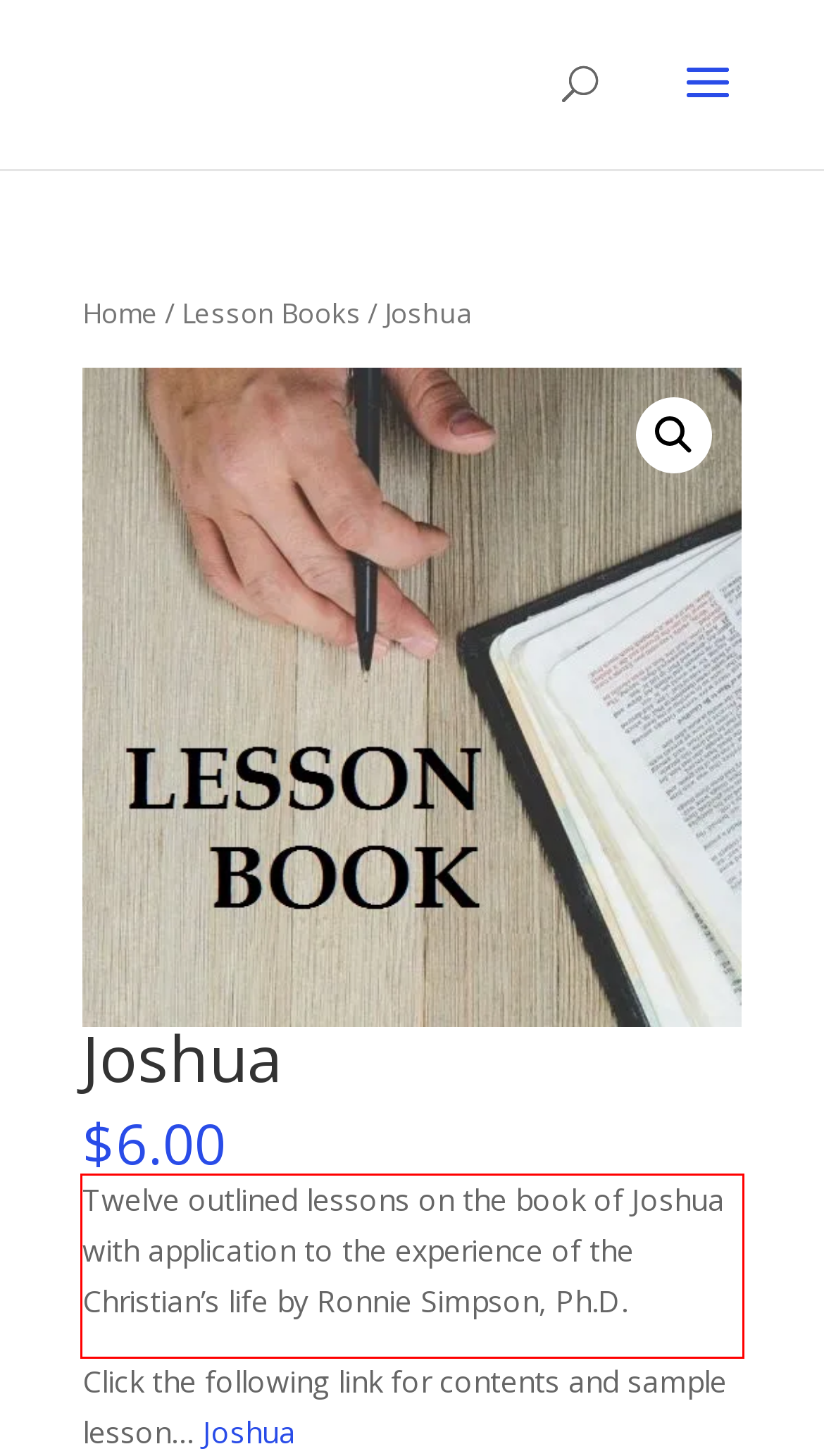Please perform OCR on the text within the red rectangle in the webpage screenshot and return the text content.

Twelve outlined lessons on the book of Joshua with application to the experience of the Christian’s life by Ronnie Simpson, Ph.D.